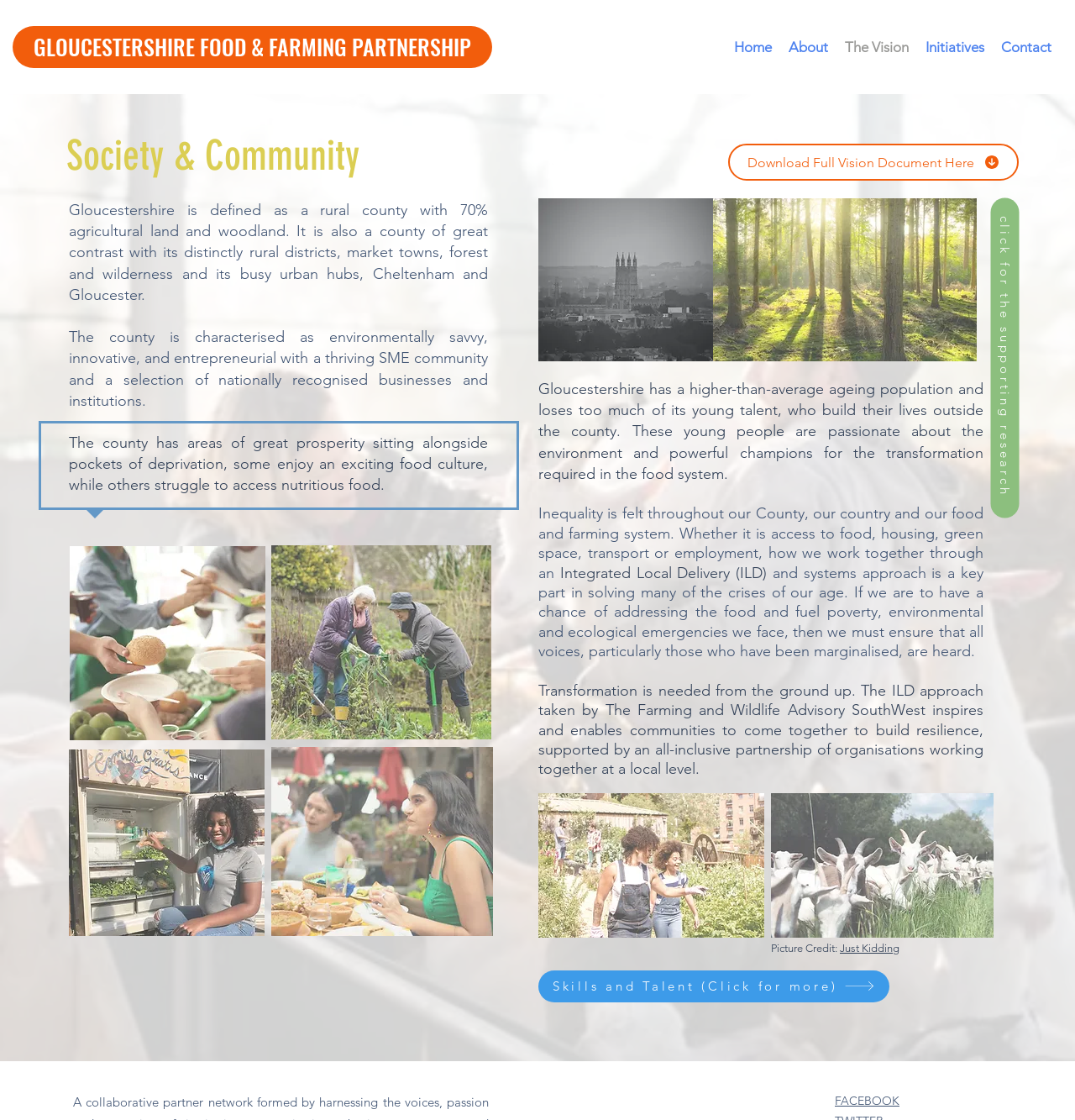Determine the bounding box coordinates for the clickable element required to fulfill the instruction: "Check the 'FACEBOOK' link". Provide the coordinates as four float numbers between 0 and 1, i.e., [left, top, right, bottom].

[0.777, 0.977, 0.837, 0.989]